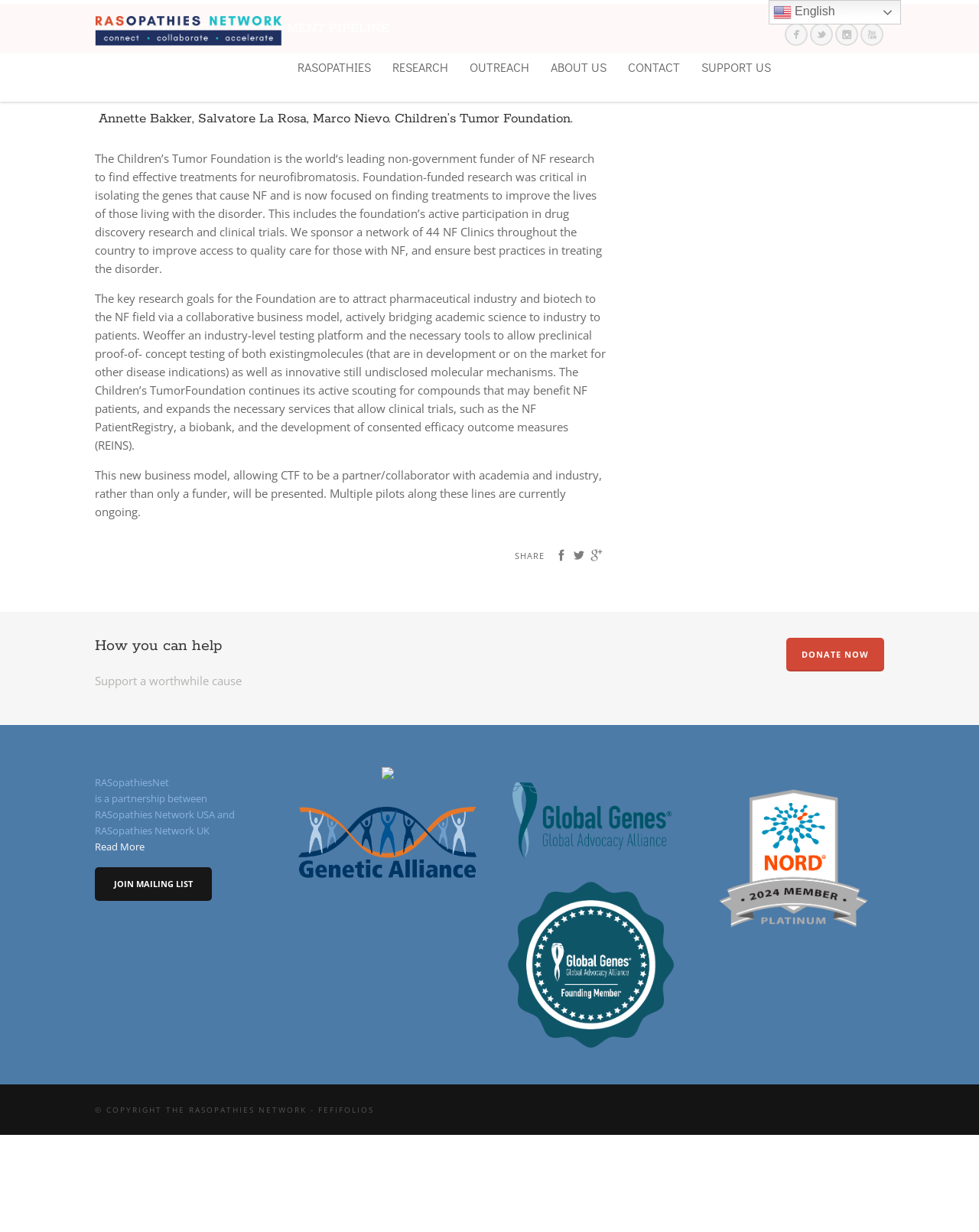Using the information in the image, give a detailed answer to the following question: How many social media links are present?

I counted the number of social media links by looking at the links 'Facebook', 'Twitter', 'Instagram', and 'YouTube' which are present at the top of the webpage.